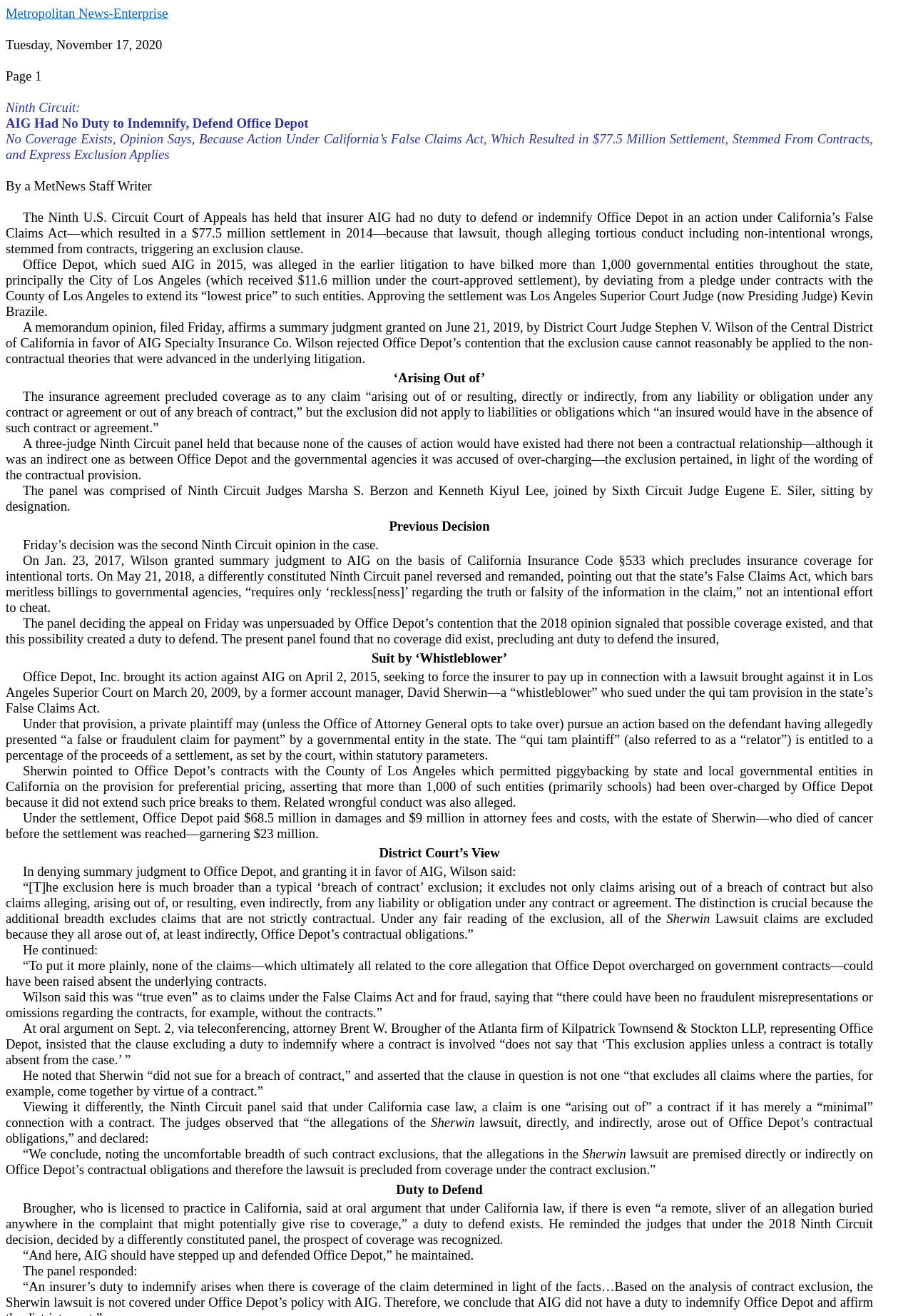What is the date of the Ninth Circuit Court of Appeals' decision?
Using the image as a reference, give a one-word or short phrase answer.

Friday